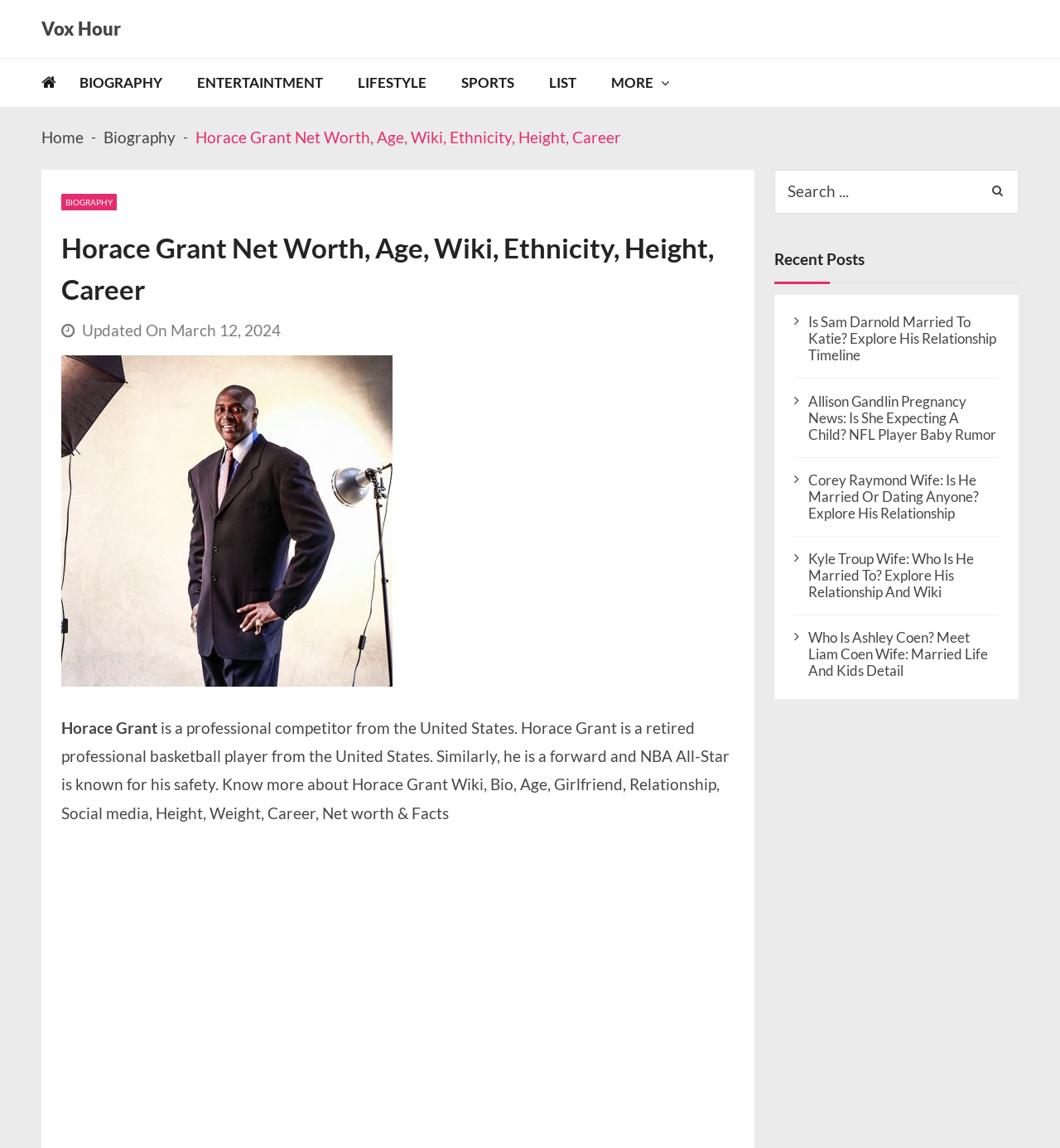Please determine the bounding box coordinates for the element that should be clicked to follow these instructions: "Read Horace Grant's biography".

[0.075, 0.051, 0.182, 0.093]